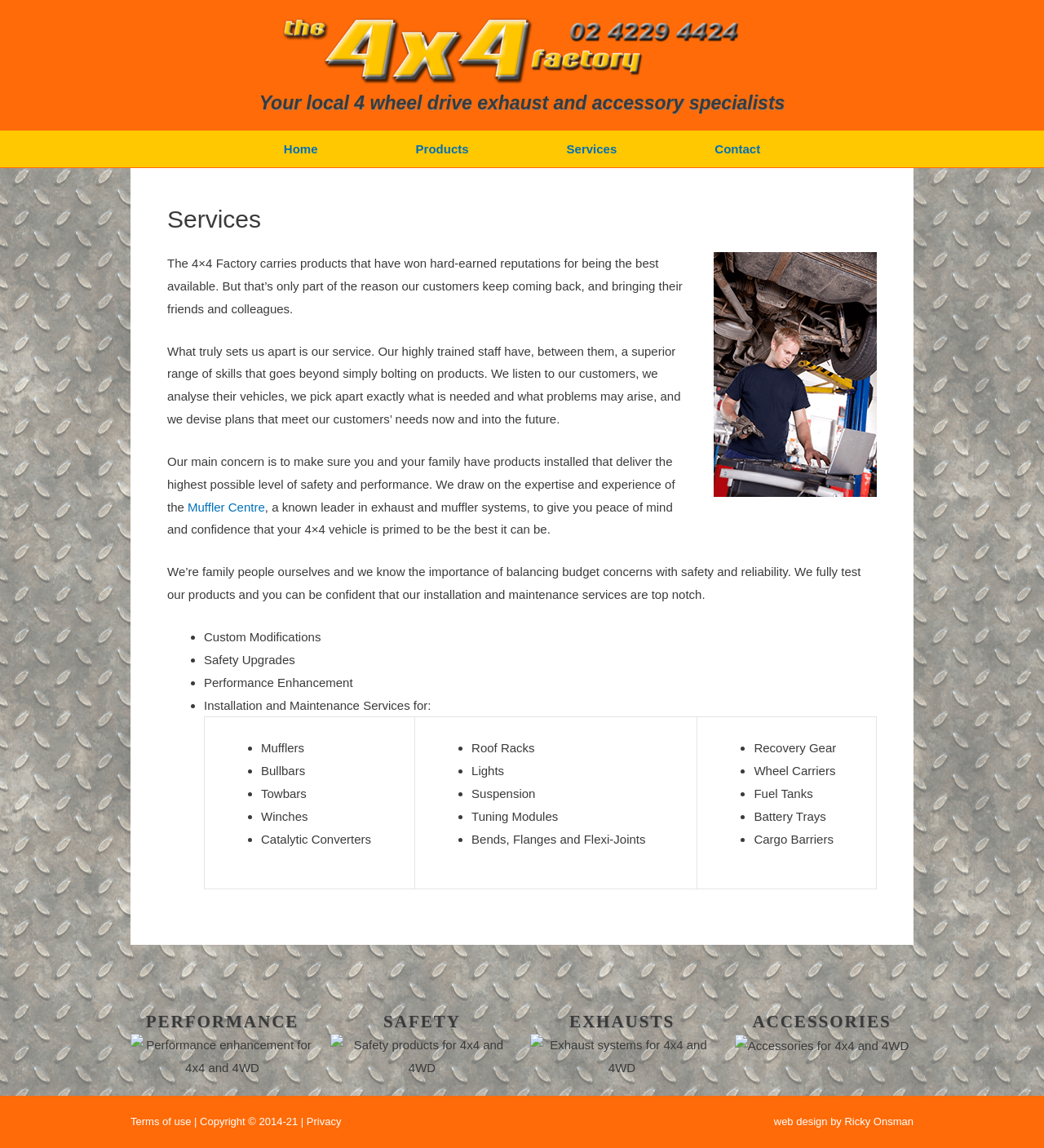Determine the coordinates of the bounding box that should be clicked to complete the instruction: "Click on the 'Muffler Centre' link". The coordinates should be represented by four float numbers between 0 and 1: [left, top, right, bottom].

[0.18, 0.435, 0.254, 0.447]